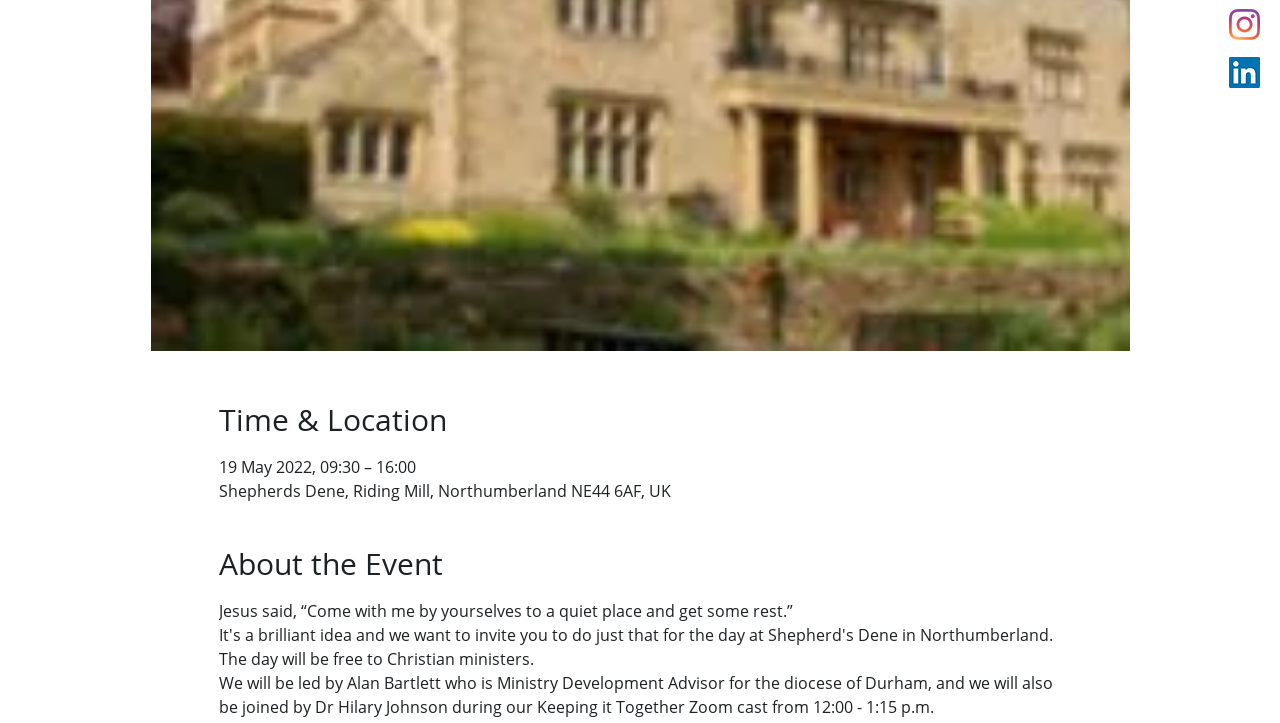Calculate the bounding box coordinates of the UI element given the description: "aria-label="LinkedIn"".

[0.96, 0.078, 0.984, 0.121]